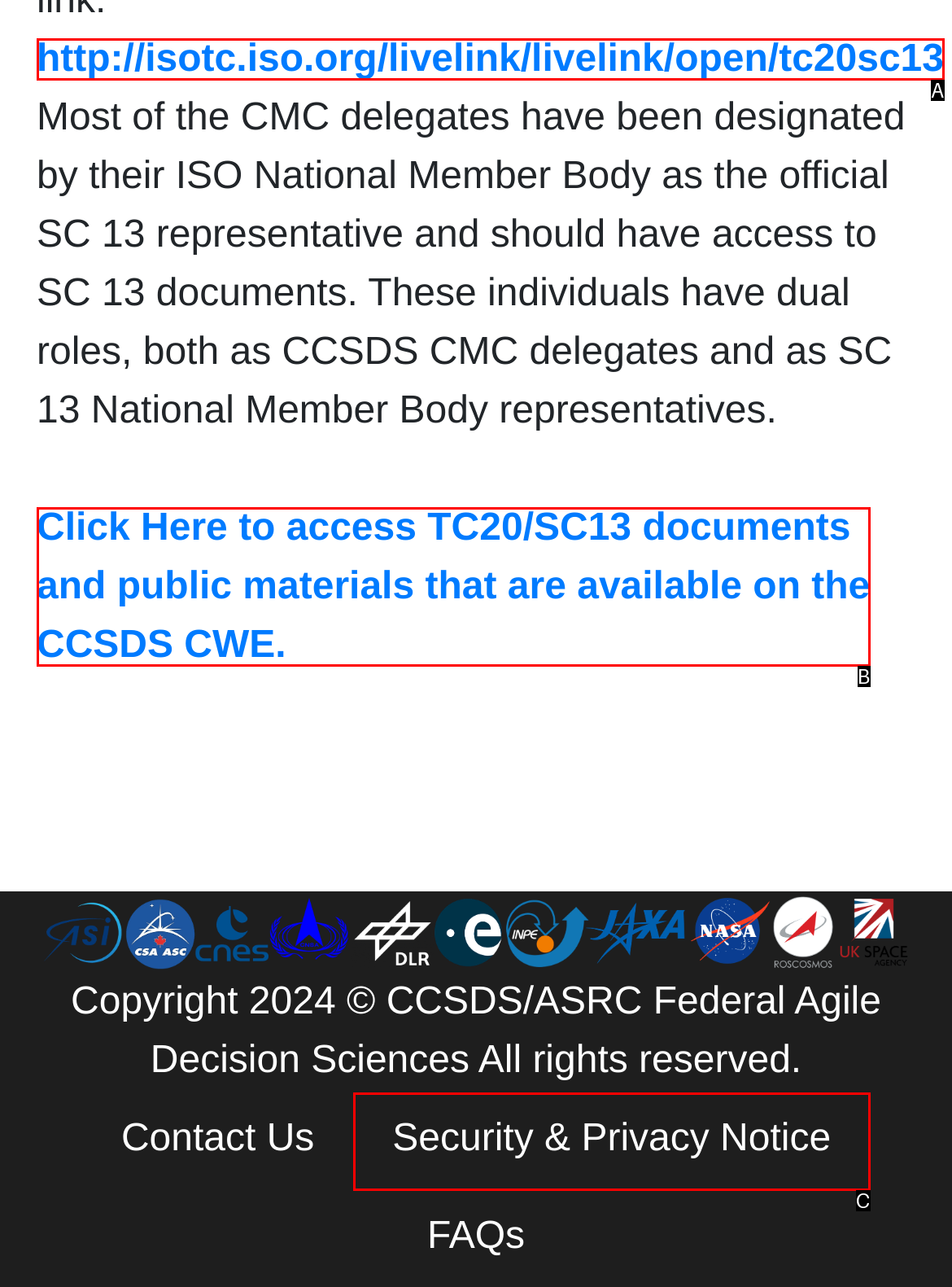Which lettered option matches the following description: Security & Privacy Notice
Provide the letter of the matching option directly.

C